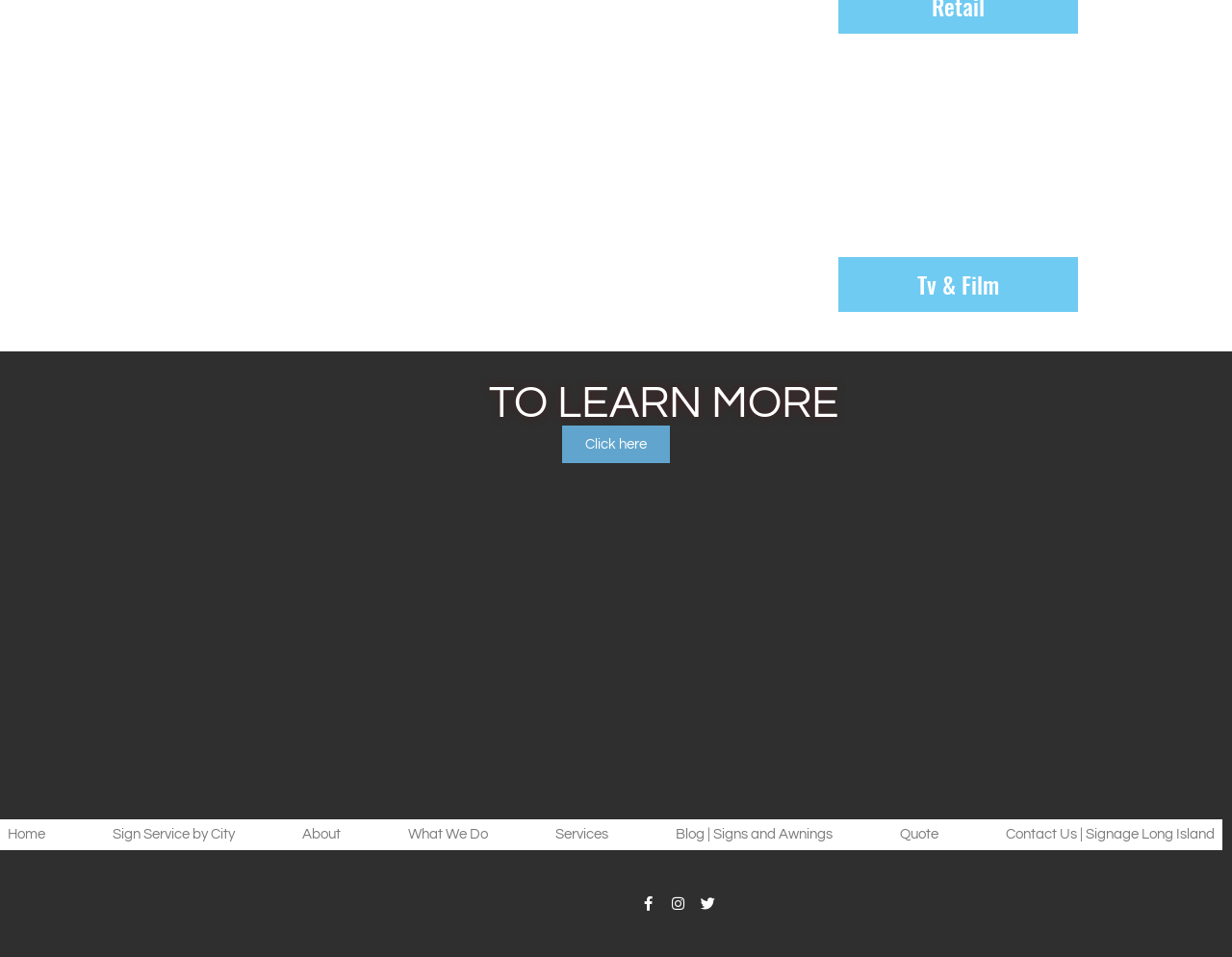Determine the bounding box coordinates of the clickable element to complete this instruction: "Contact 'Signage Long Island'". Provide the coordinates in the format of four float numbers between 0 and 1, [left, top, right, bottom].

[0.816, 0.856, 0.986, 0.888]